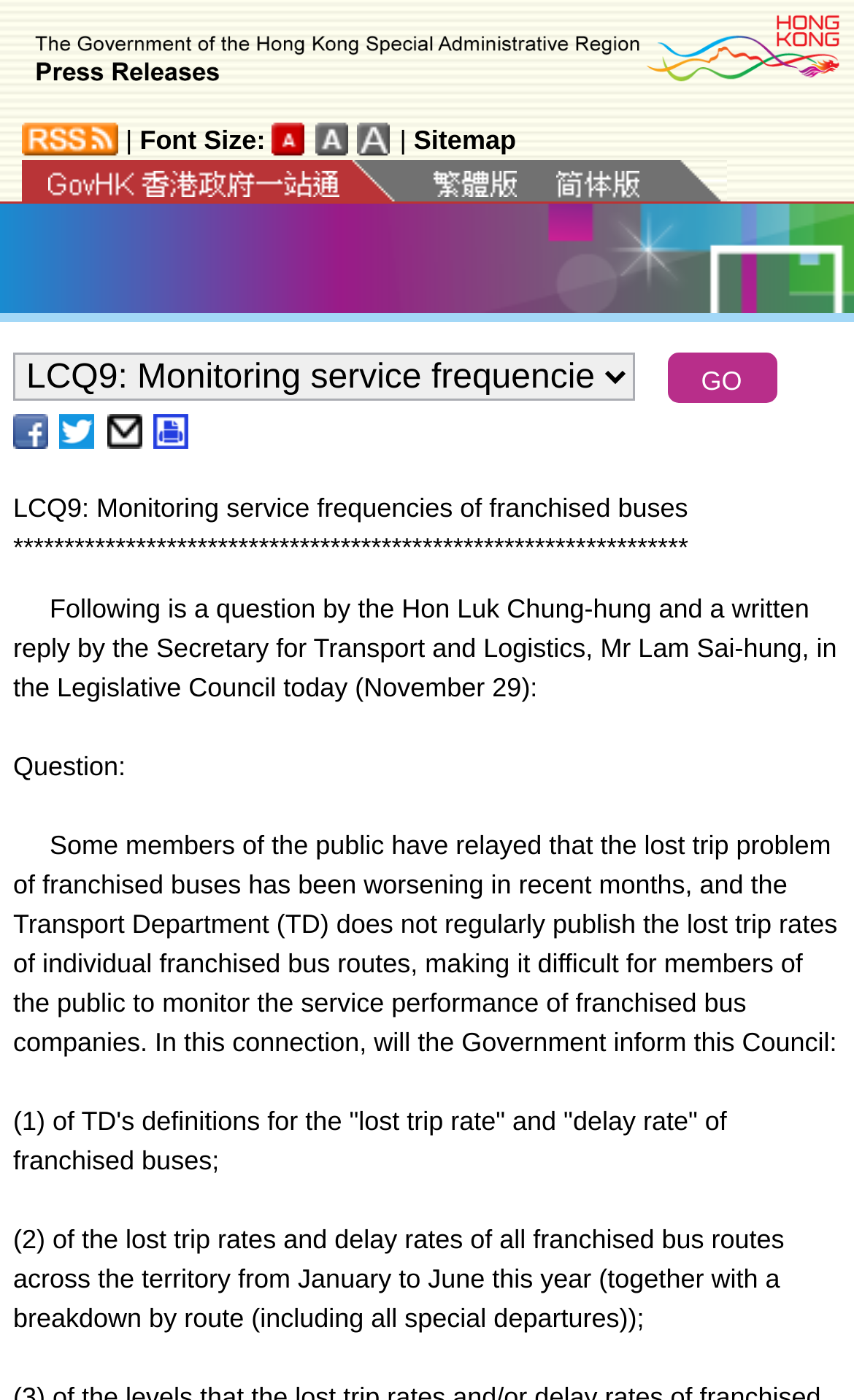Write an elaborate caption that captures the essence of the webpage.

The webpage appears to be a press release or a government publication, with a focus on a question and answer session in the Legislative Council. At the top of the page, there is a logo of the Government of the Hong Kong Special Administrative Region, accompanied by a link to "Brand Hong Kong". 

Below the logo, there are several links and buttons, including options to change the font size, access the sitemap, and switch between different languages such as Traditional Chinese and Simplified Chinese. There is also a search bar with a "GO" button.

The main content of the page is divided into sections, with a title "LCQ9: Monitoring service frequencies of franchised buses" at the top. The text describes a question posed by the Hon Luk Chung-hung and a written reply by the Secretary for Transport and Logistics, Mr Lam Sai-hung, in the Legislative Council. The question is related to the monitoring of service frequencies of franchised buses, and the government's response is provided in detail.

The text is organized into paragraphs, with clear headings and indentation to indicate the structure of the content. There are no images on the page, except for the logos and icons associated with the links and buttons. The overall layout is clean and easy to follow, with a focus on presenting the information in a clear and concise manner.